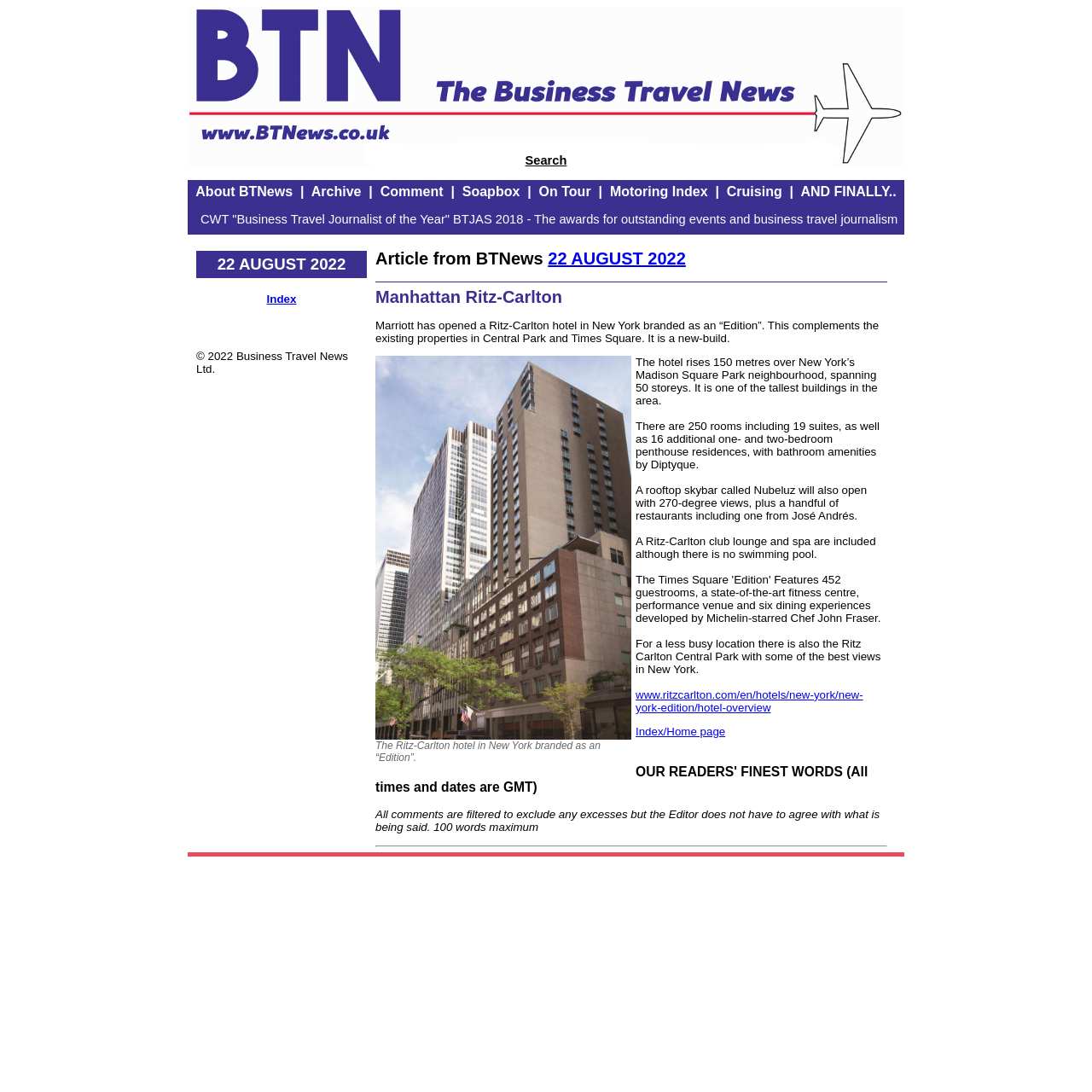Identify the bounding box coordinates of the region that needs to be clicked to carry out this instruction: "Search for business travel news". Provide these coordinates as four float numbers ranging from 0 to 1, i.e., [left, top, right, bottom].

[0.481, 0.141, 0.519, 0.153]